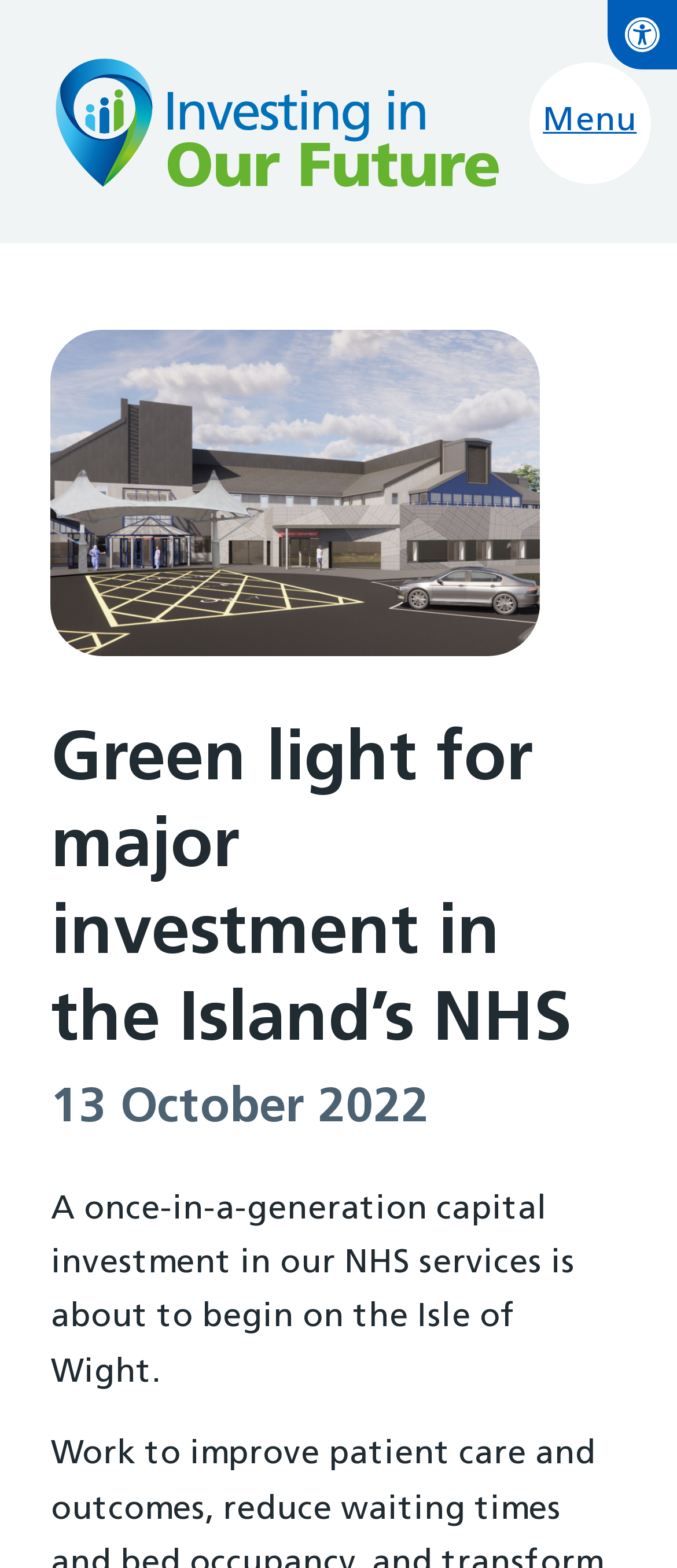Describe every aspect of the webpage comprehensively.

The webpage appears to be an article or news page about a significant investment in the National Health Service (NHS) on the Isle of Wight. At the top right corner, there is a button labeled "Open toolbar Accessibility" accompanied by an image with the same description. Below this, there is a layout table that spans most of the width of the page.

On the left side of the layout table, there is a link with an associated image, which may be a logo or icon. On the right side, there is another link labeled "Menu". Below the "Menu" link, there is a main section that contains the article's content. This section is headed by a large heading that reads "Green light for major investment in the Island’s NHS". 

Directly below the heading, there is a timestamp indicating that the article was published on "13 October 2022". The main content of the article is a paragraph of text that summarizes the investment, stating that it will improve patient care and outcomes, reduce waiting times and bed occupancy.

There are a total of three images on the page, one associated with the accessibility button, one with the link on the left side, and one with the "main entrance" link. The layout of the page is organized, with clear headings and concise text, making it easy to read and understand.